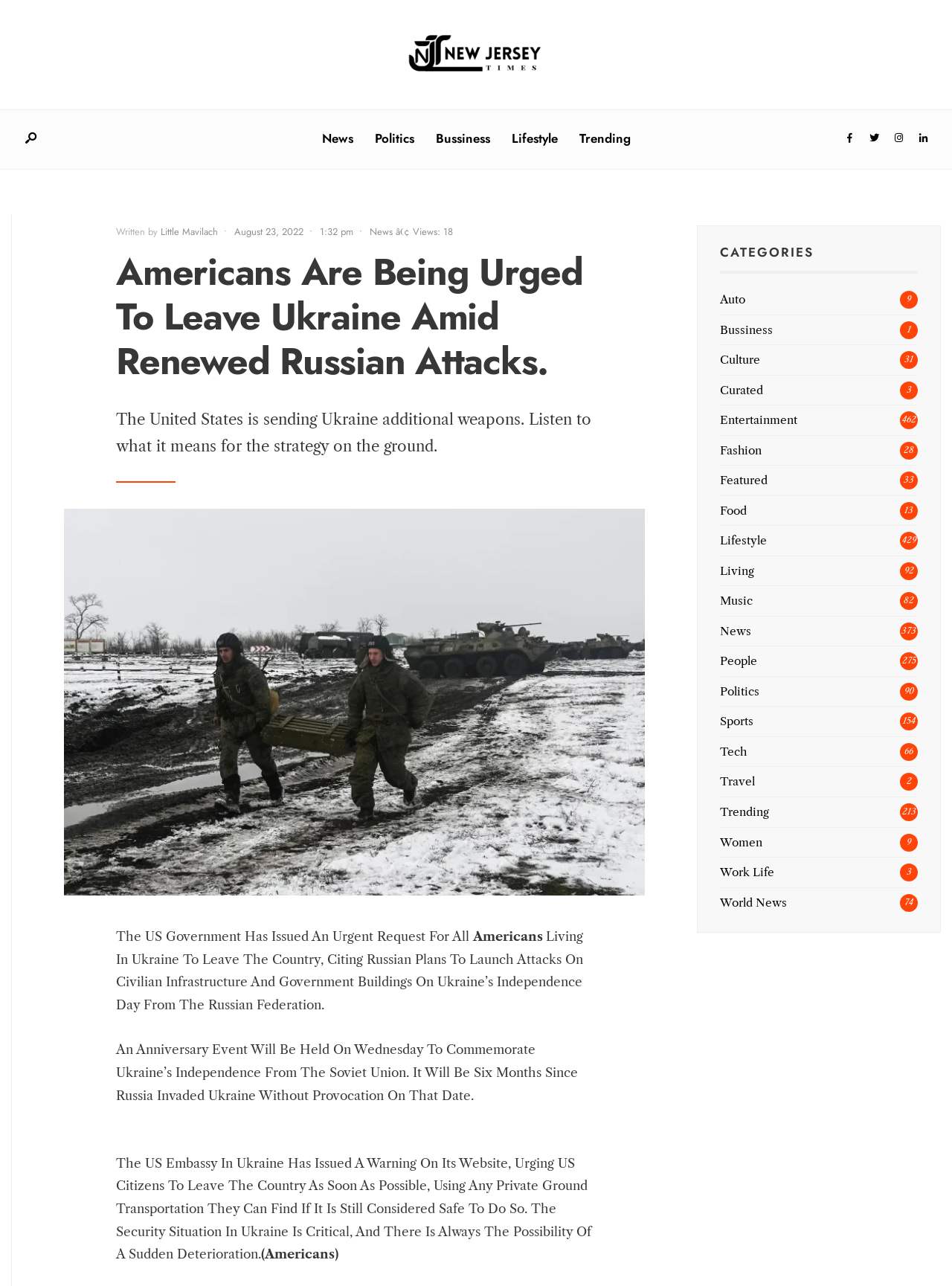Please determine the bounding box coordinates of the element to click on in order to accomplish the following task: "Click on the 'Little Mavilach' link". Ensure the coordinates are four float numbers ranging from 0 to 1, i.e., [left, top, right, bottom].

[0.169, 0.174, 0.229, 0.185]